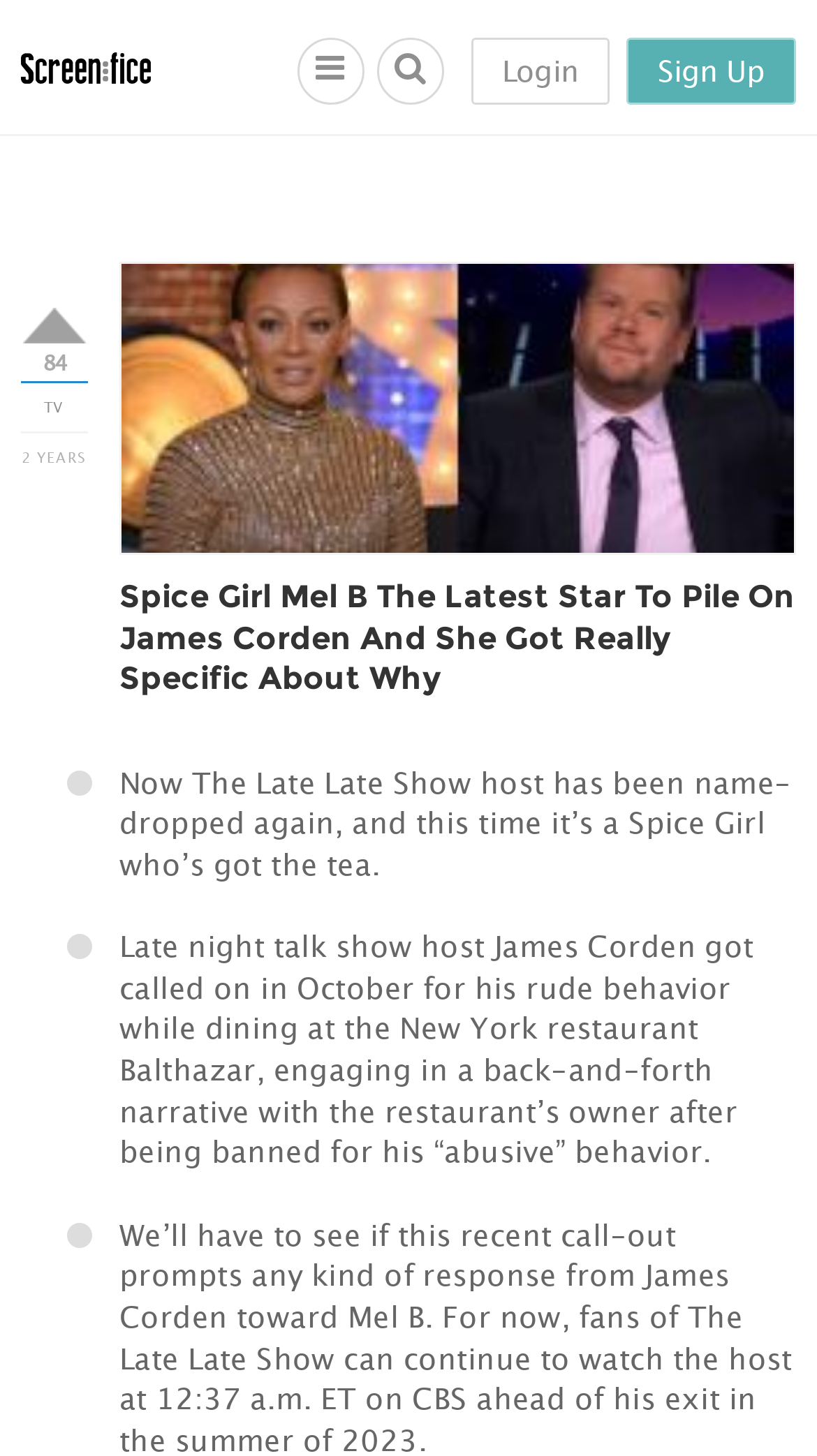What is the name of the Spice Girl mentioned in the article?
Please answer using one word or phrase, based on the screenshot.

Mel B